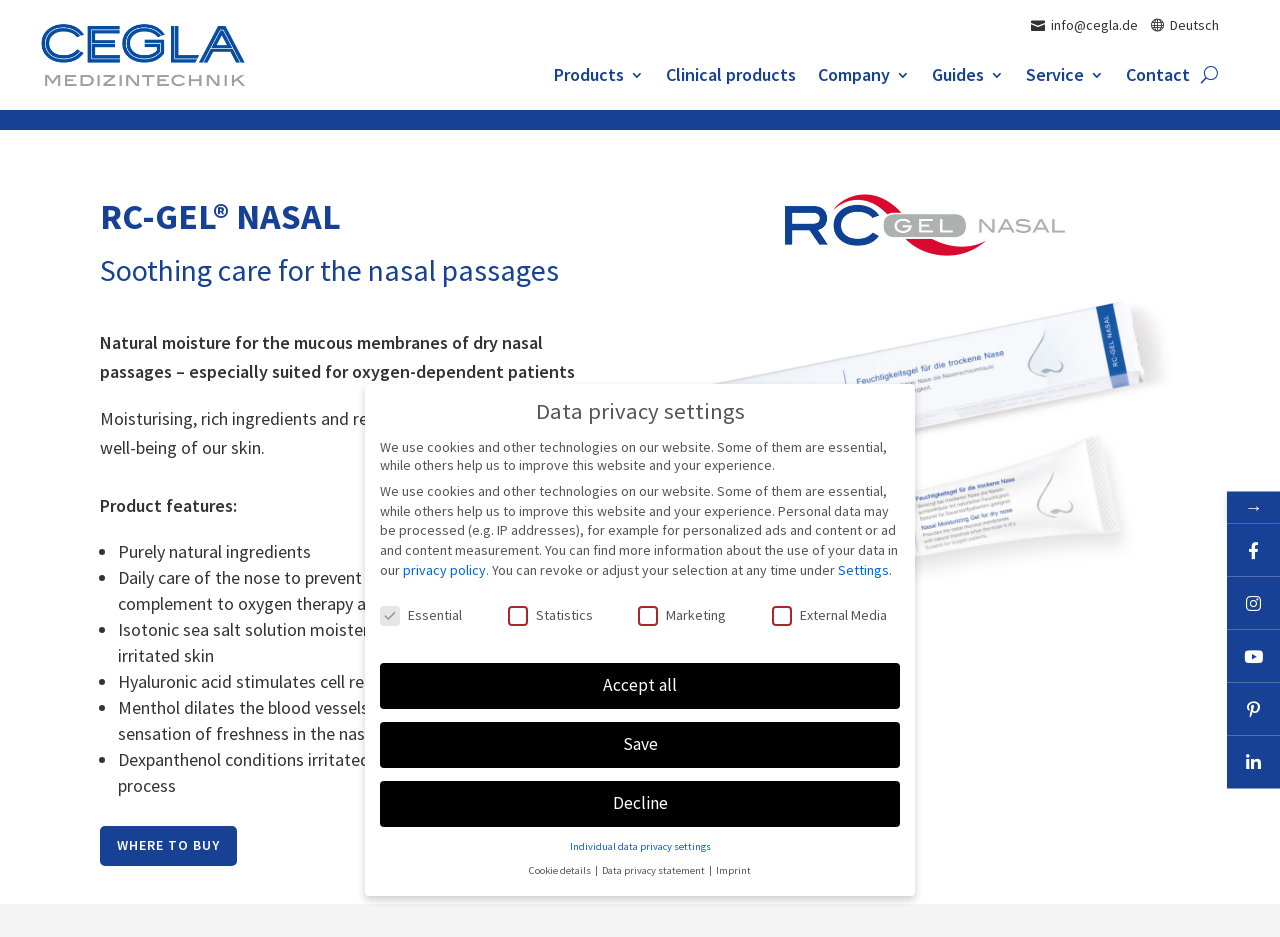Please determine the bounding box coordinates of the clickable area required to carry out the following instruction: "Click the 'WHERE TO BUY' link". The coordinates must be four float numbers between 0 and 1, represented as [left, top, right, bottom].

[0.078, 0.881, 0.185, 0.924]